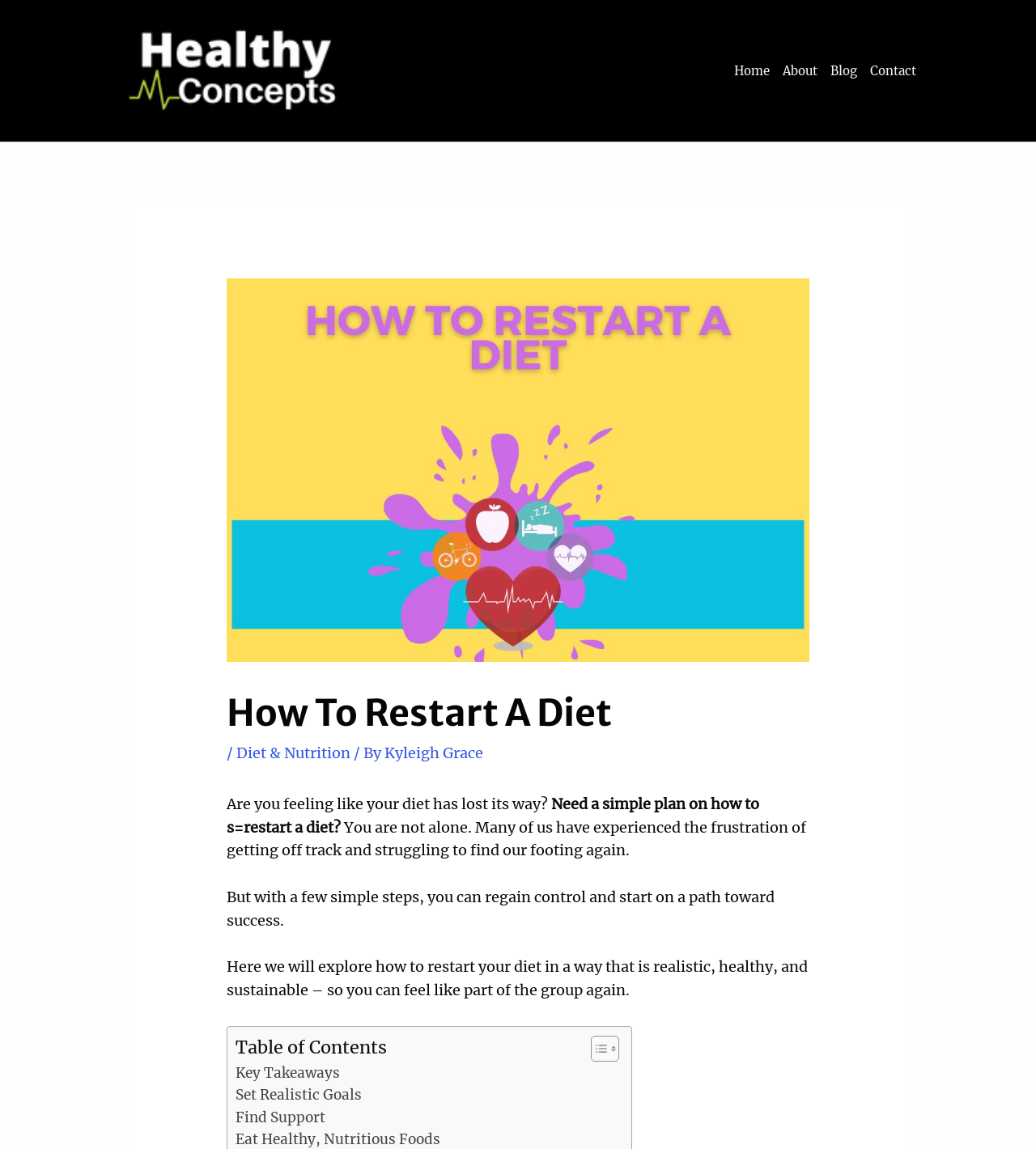Determine the bounding box for the UI element that matches this description: "繁體中文".

None